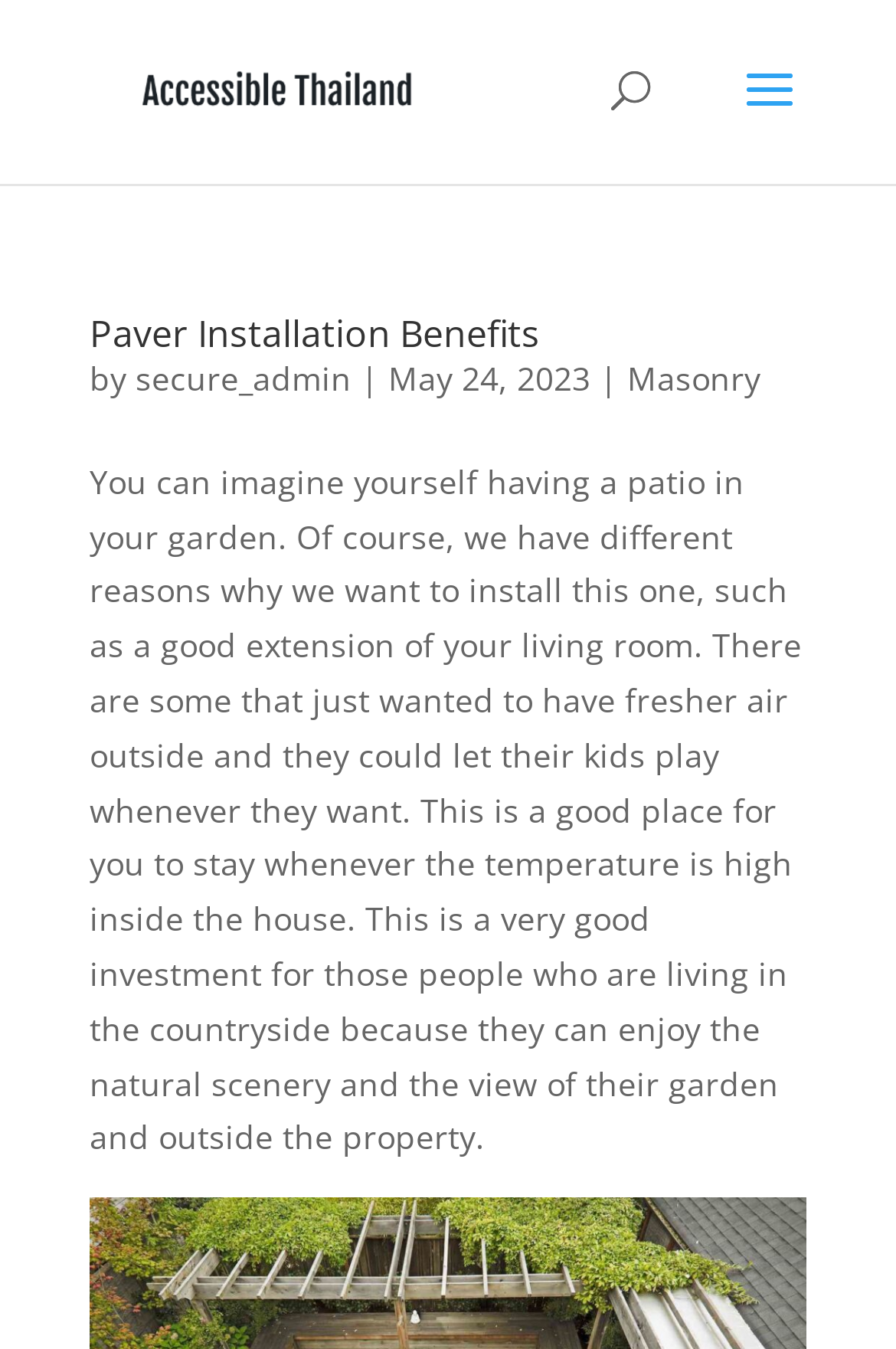Craft a detailed narrative of the webpage's structure and content.

The webpage is about Masonry Archives, specifically focusing on accessible features in Thailand. At the top-left corner, there is a link to "Accessible Thailand" accompanied by an image with the same name. Below this, a search bar spans across the top of the page, taking up about half of the width.

The main content of the page is divided into sections, with a heading "Paver Installation Benefits" located near the top-center of the page. Below this heading, there is a link to the same topic, followed by the author's name "secure_admin" and the date "May 24, 2023". To the right of the date, there is a link to "Masonry".

The main article is a lengthy paragraph that discusses the benefits of having a patio in a garden, including extending one's living room, enjoying fresh air, and having a good place to stay when the temperature is high inside the house. This paragraph is positioned below the heading and spans across the majority of the page's width.